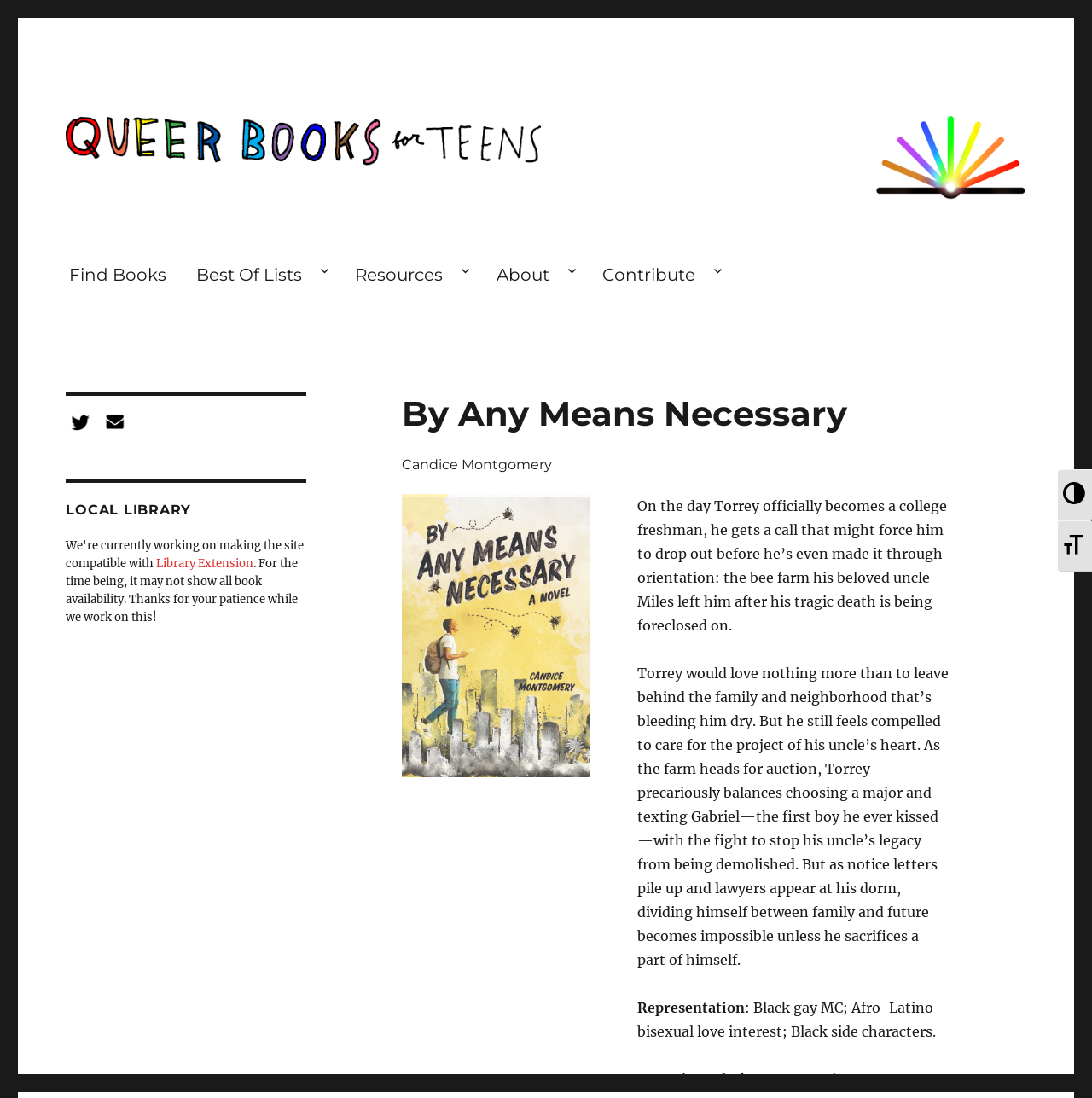What is the representation in the story?
Refer to the screenshot and deliver a thorough answer to the question presented.

In the static text elements, I found a section labeled 'Representation' which lists the representation in the story, including a Black gay main character, an Afro-Latino bisexual love interest, and Black side characters.